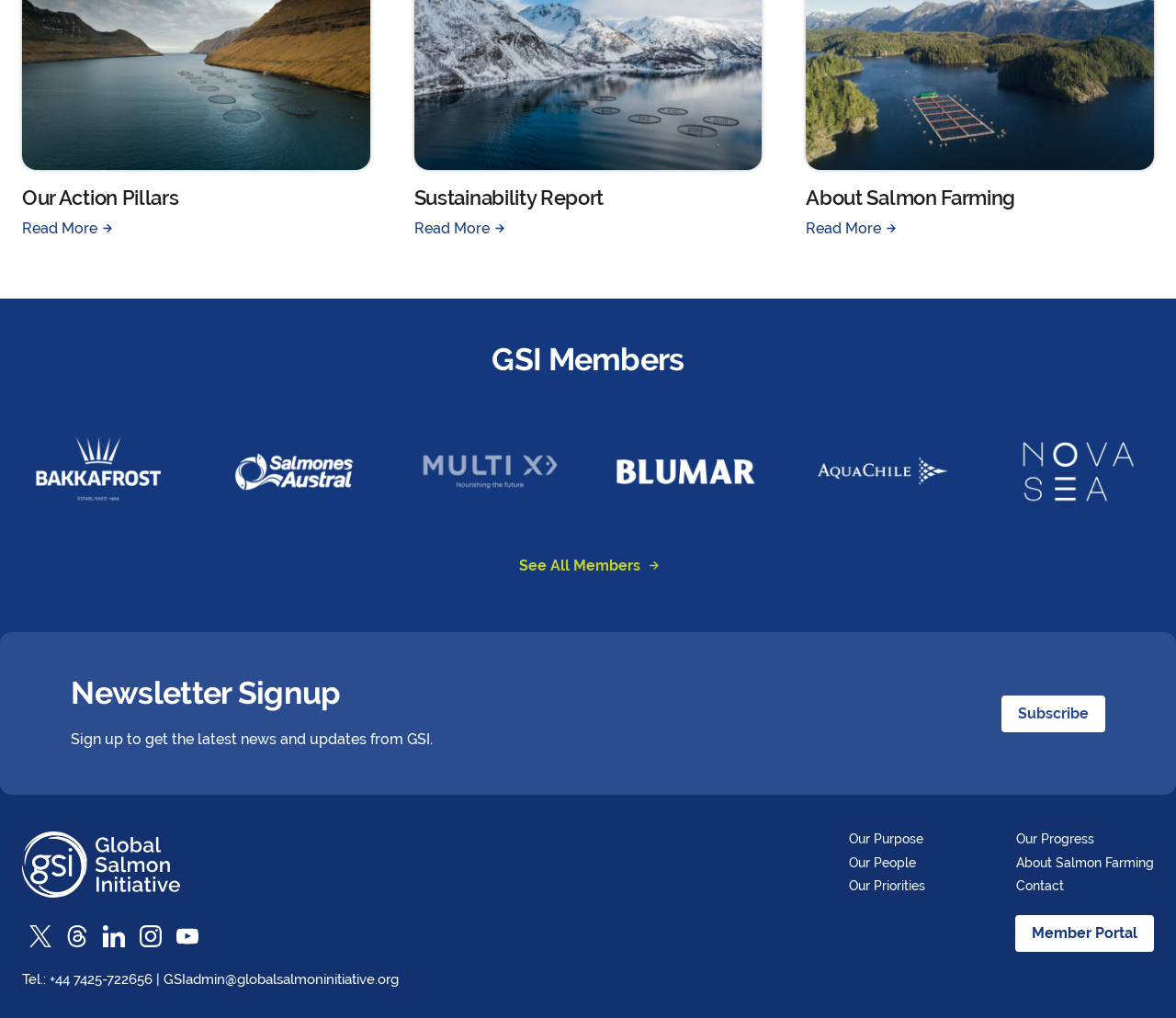Respond to the following question using a concise word or phrase: 
What is the contact information provided?

Tel. and email